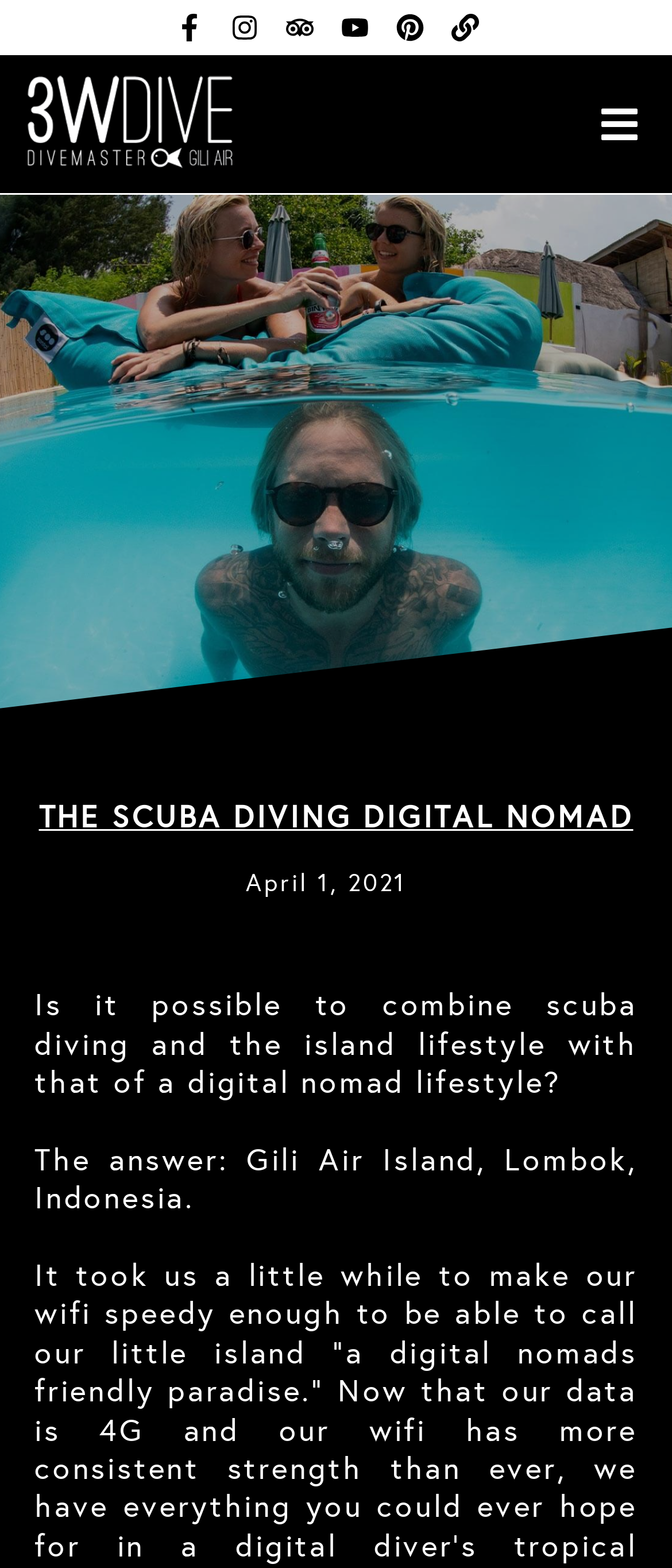What is the purpose of the FAQ page?
Please look at the screenshot and answer in one word or a short phrase.

To answer questions